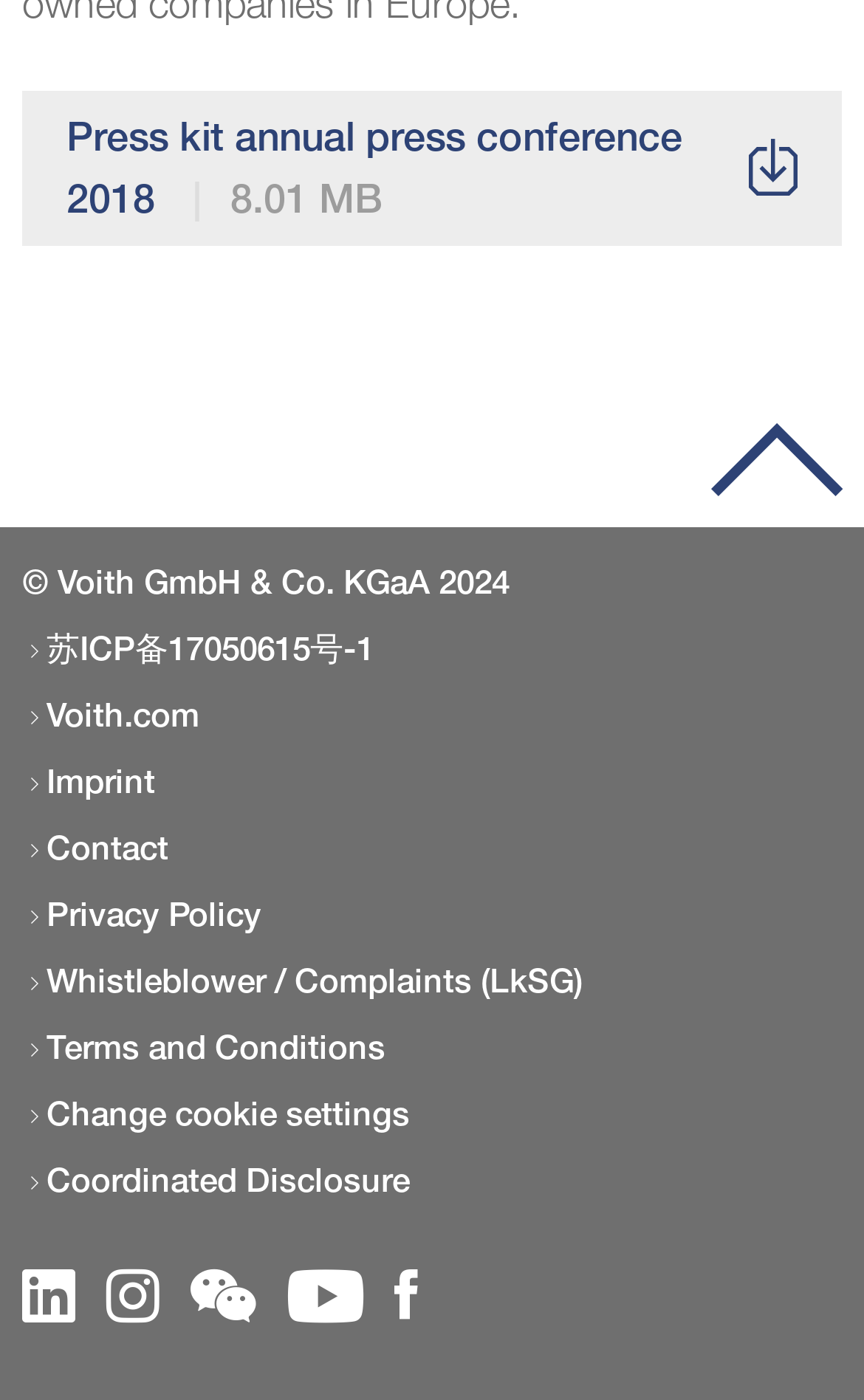Please specify the bounding box coordinates of the clickable region to carry out the following instruction: "Go to Voith.com". The coordinates should be four float numbers between 0 and 1, in the format [left, top, right, bottom].

[0.026, 0.495, 0.674, 0.527]